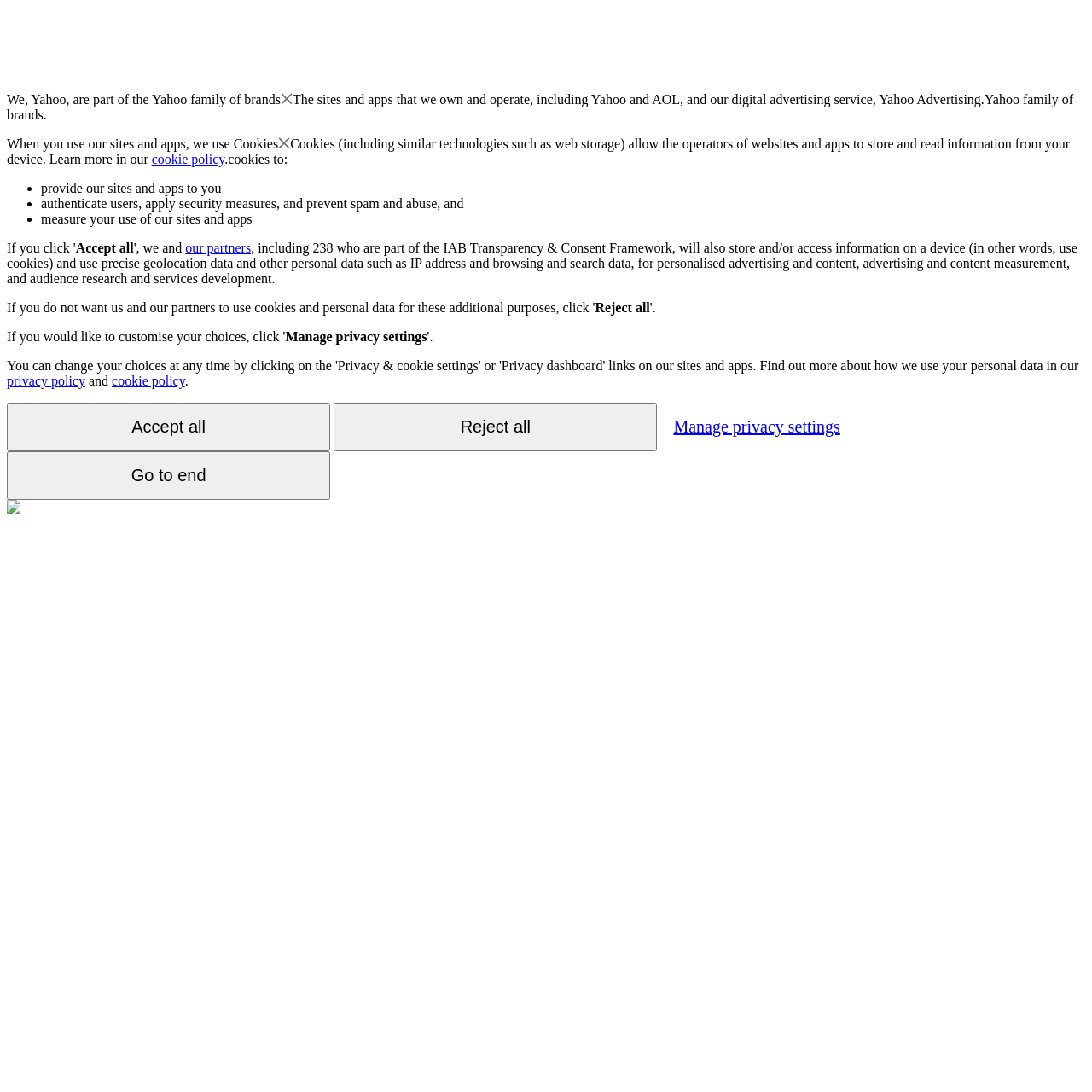Respond concisely with one word or phrase to the following query:
What is the purpose of using cookies?

Personalized advertising